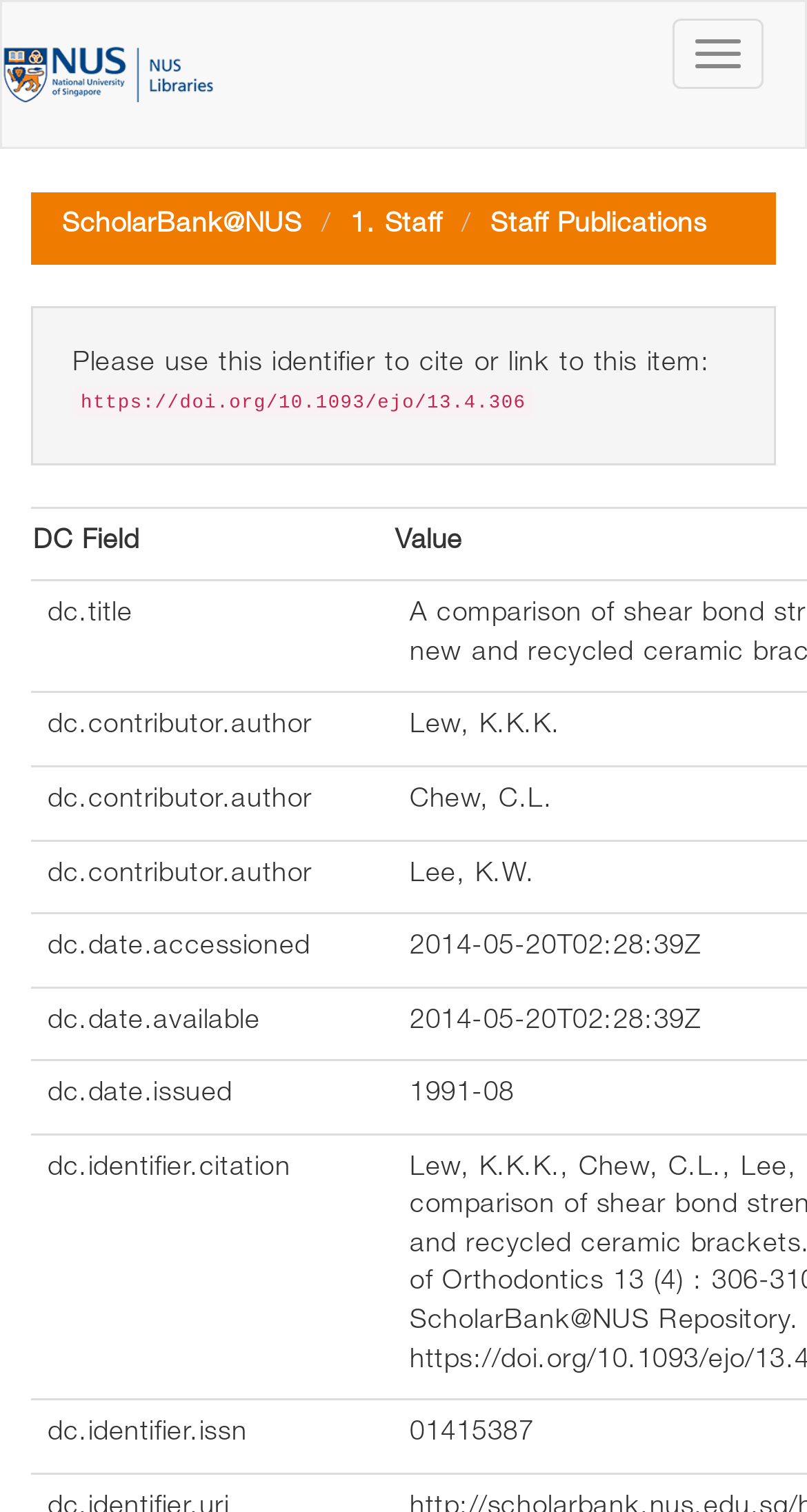What is the date issued?
Answer the question with a single word or phrase by looking at the picture.

Not specified